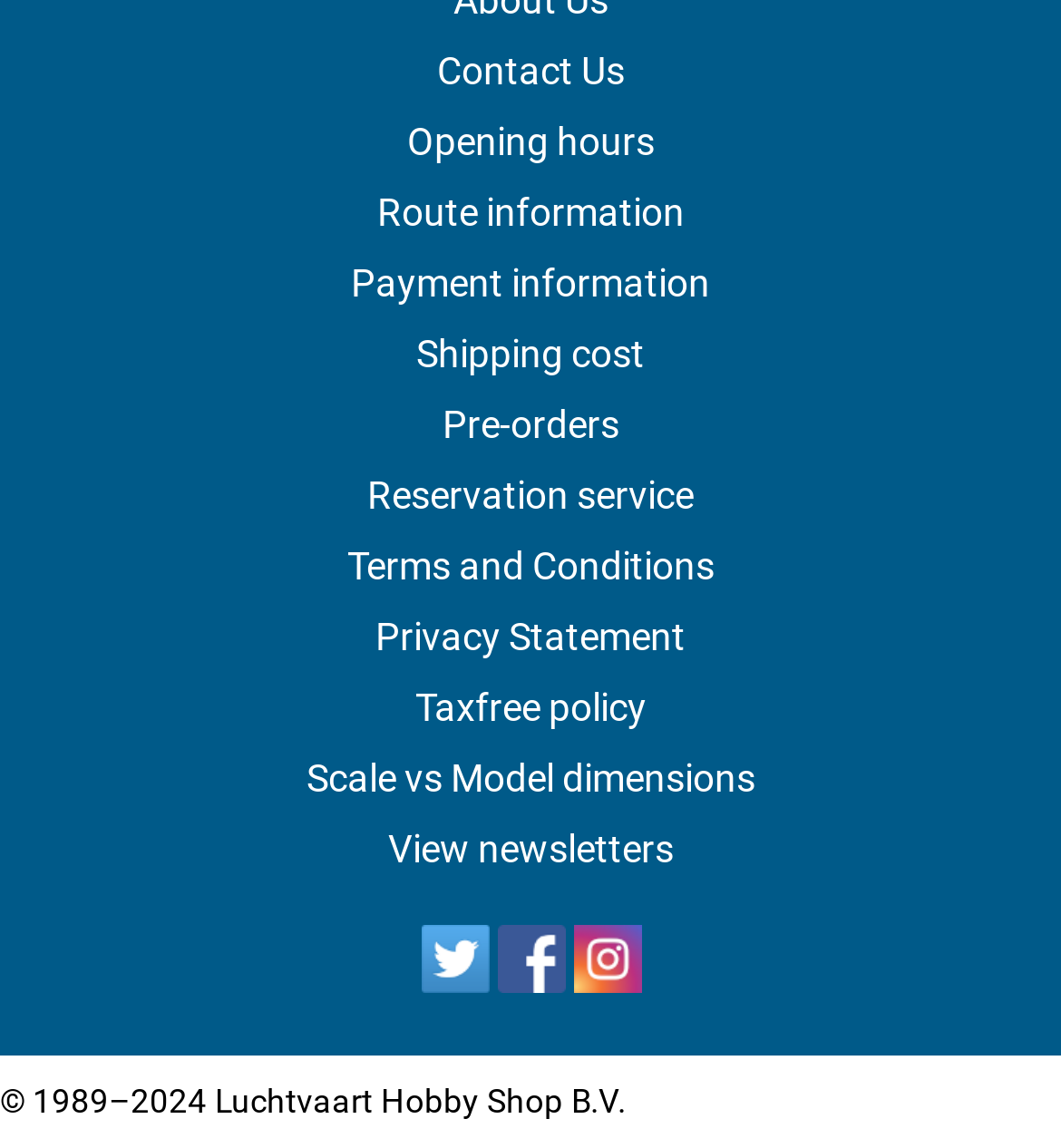Please identify the bounding box coordinates of the area I need to click to accomplish the following instruction: "View Twitter page".

[0.396, 0.838, 0.46, 0.871]